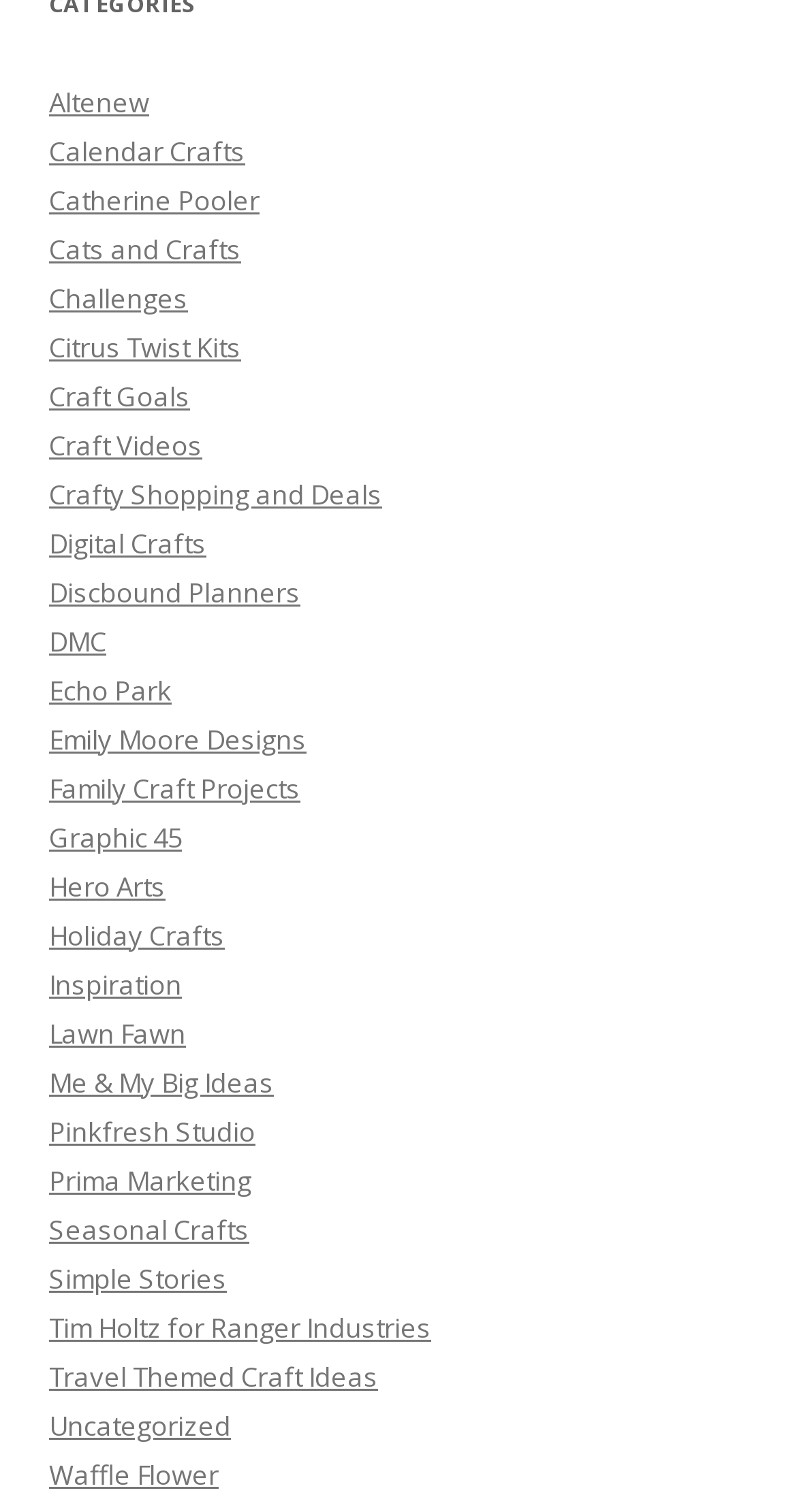Please reply to the following question using a single word or phrase: 
Can I find inspiration for my crafts on this website?

Yes